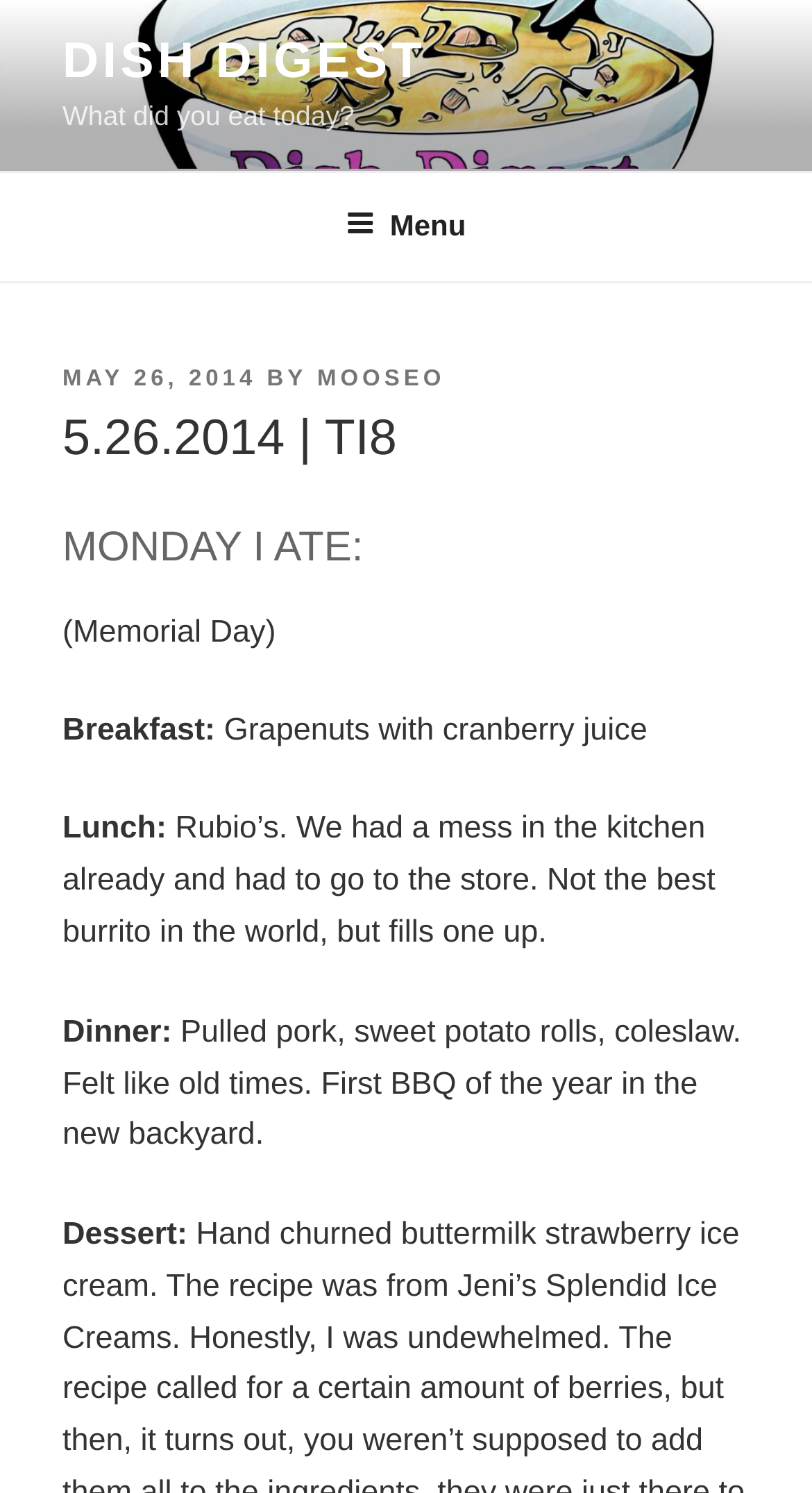What did the author have for breakfast?
Using the image, give a concise answer in the form of a single word or short phrase.

Grapenuts with cranberry juice